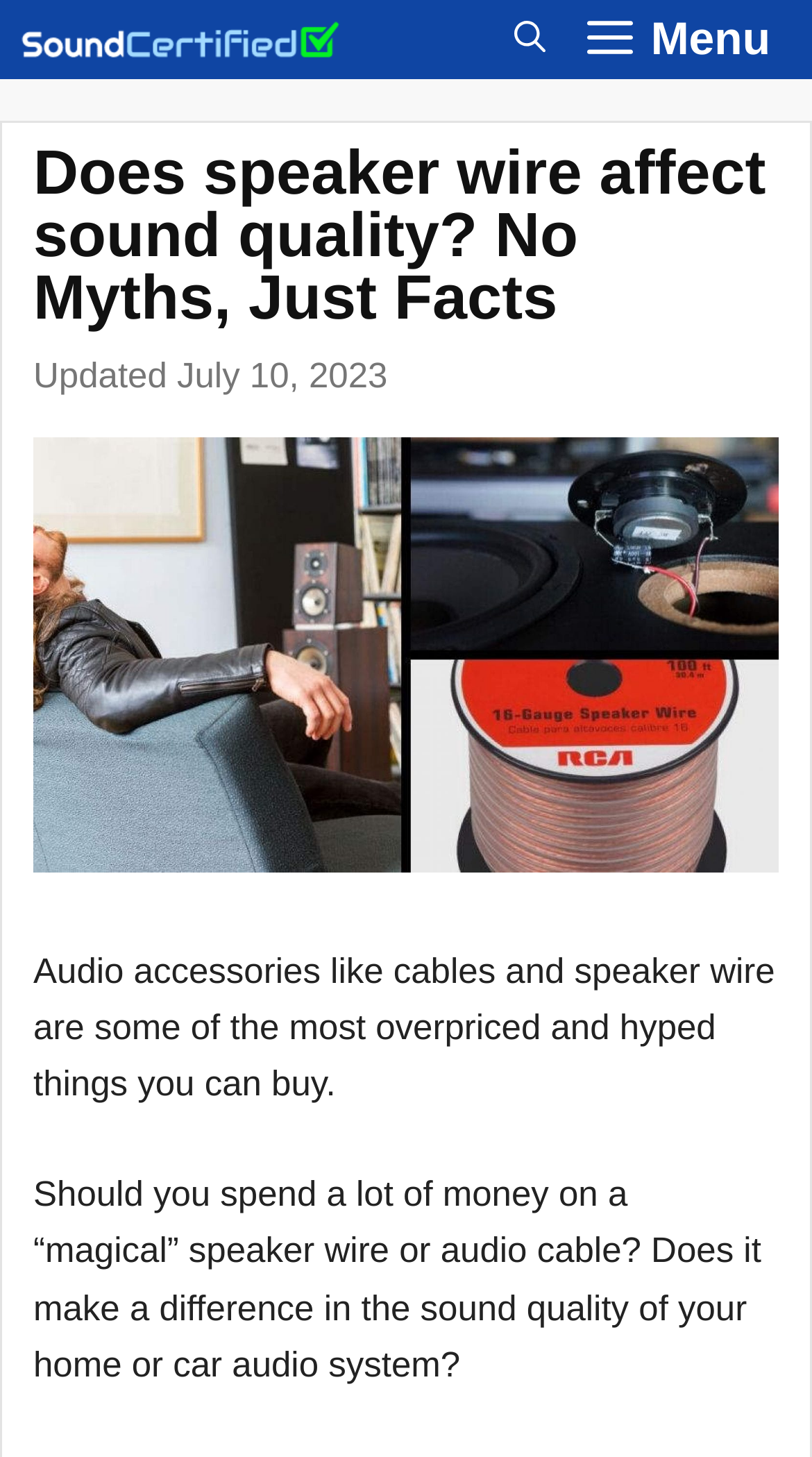Is the menu button expanded?
Please use the image to provide a one-word or short phrase answer.

No